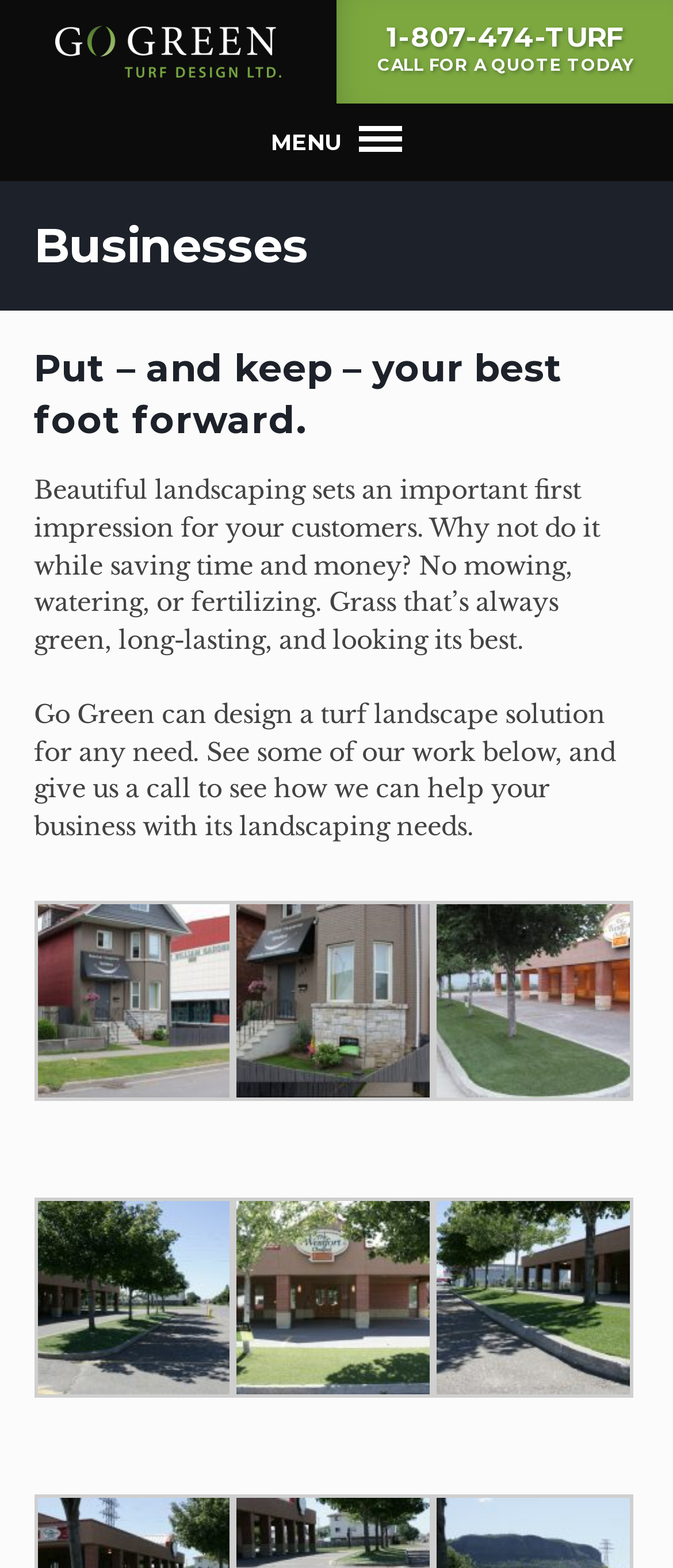Explain the webpage in detail.

This webpage is about Go Green Turf Design, a business that offers landscaping services. At the top left, there is a logo image and a link to the company's name. Below the logo, there is a layout table with a phone number "1-807-474-TURF" and a call-to-action heading "CALL FOR A QUOTE TODAY" on the right side.

On the left side of the page, there is a main heading "Businesses" followed by a subheading "Put – and keep – your best foot forward." Below the subheading, there is a paragraph describing the importance of beautiful landscaping for businesses and how Go Green can help with that. 

Further down, there is another paragraph explaining that Go Green can design a turf landscape solution for any need and inviting visitors to see some of their work and contact them for help with landscaping needs.

Below these paragraphs, there are three columns of links, each with a description list term and a link. The links are arranged in a grid-like structure, with three columns and five rows. The links appear to be examples of Go Green's work or services they offer.

At the top right, there is a menu link with the text "MENU". Overall, the webpage has a clean and organized structure, with clear headings and concise text.